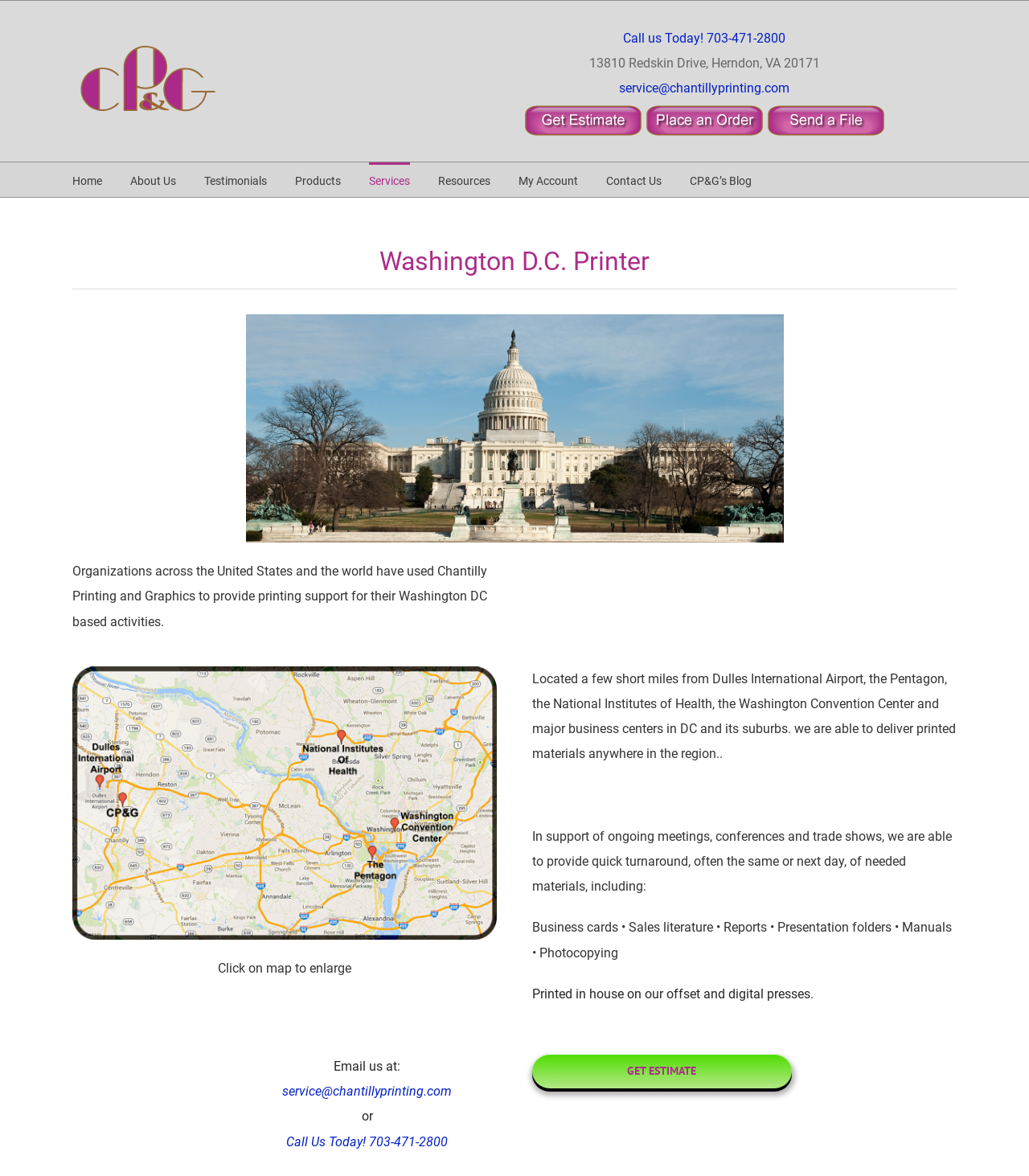Extract the bounding box of the UI element described as: "alt="Get Estimate" name="Estimate"".

[0.508, 0.089, 0.625, 0.116]